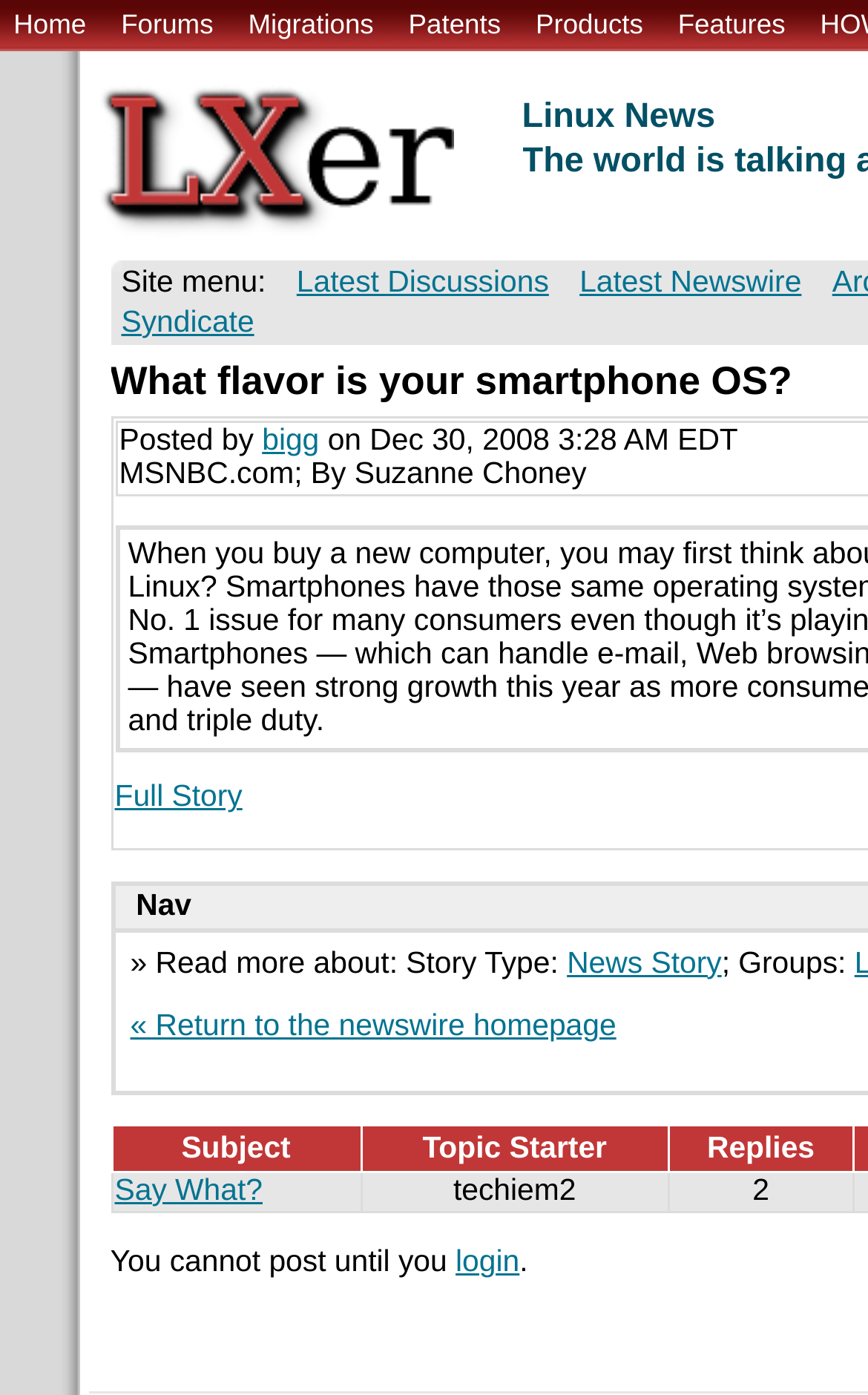Given the description of a UI element: "Full Story", identify the bounding box coordinates of the matching element in the webpage screenshot.

[0.132, 0.785, 0.279, 0.809]